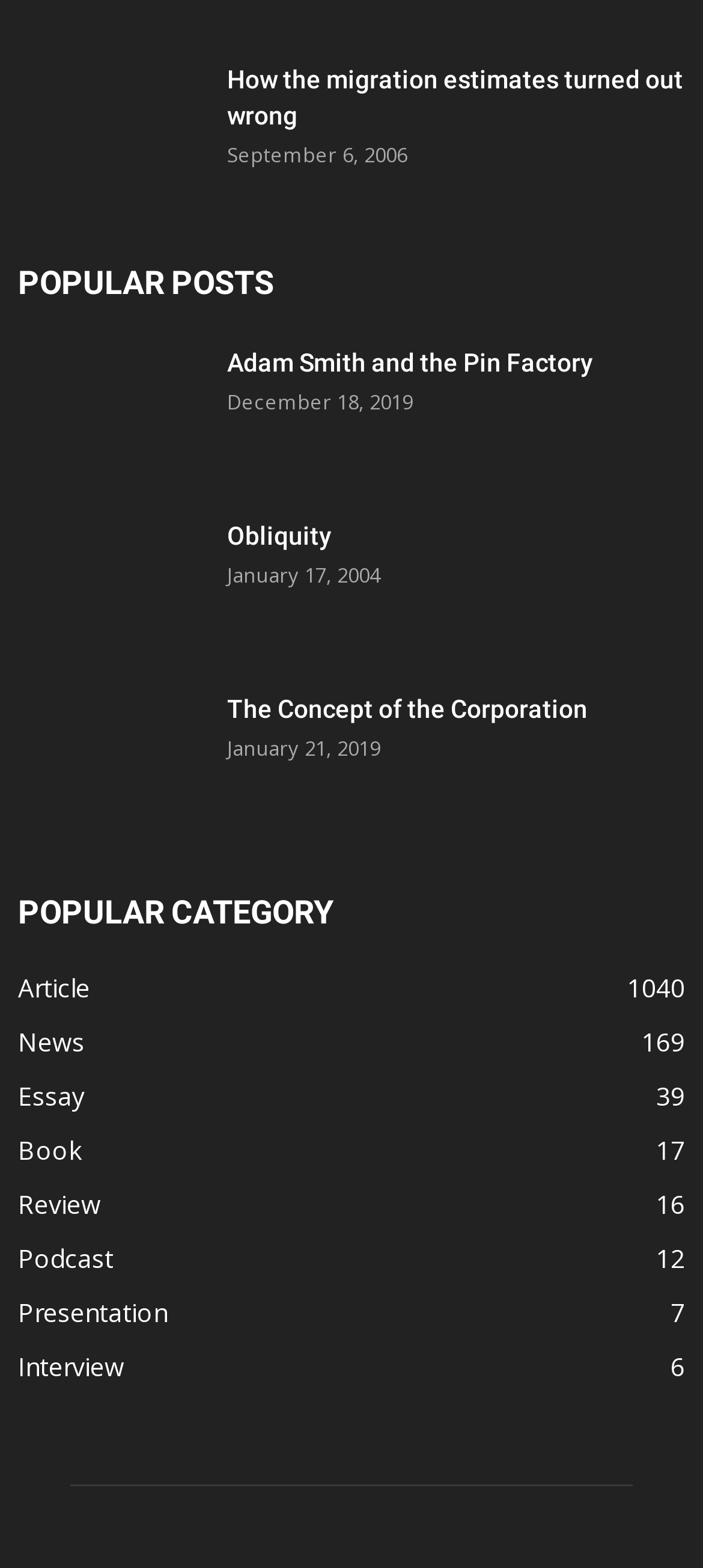Answer in one word or a short phrase: 
How many popular posts are listed?

4